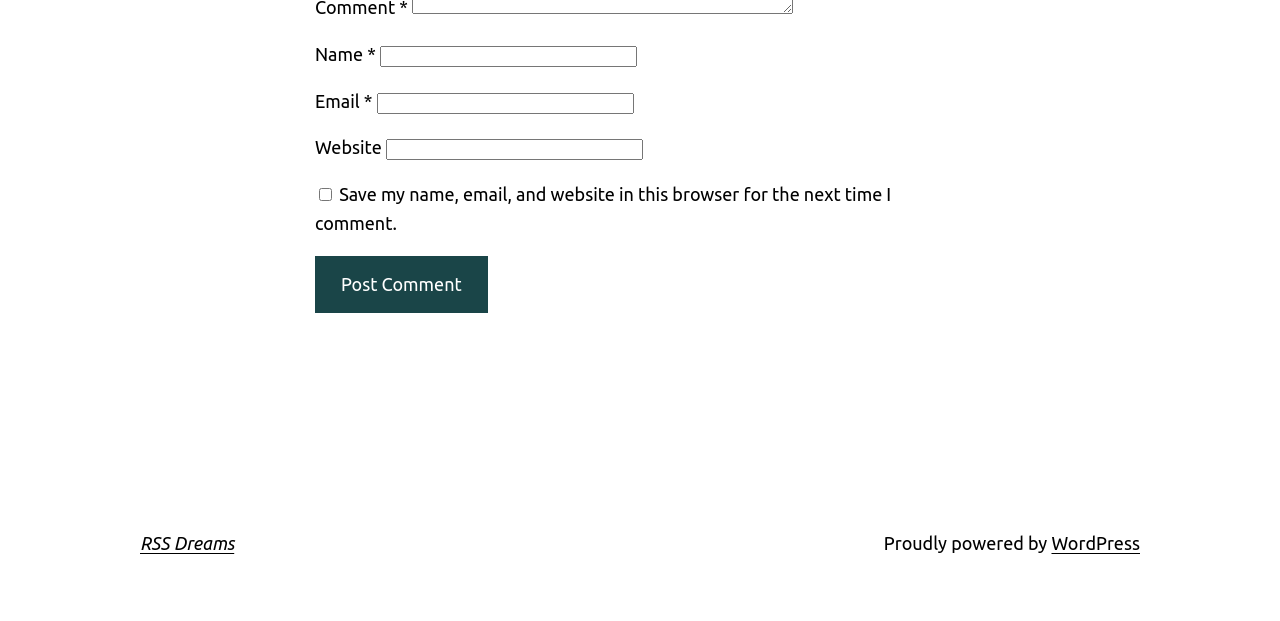What is the label of the first text box? From the image, respond with a single word or brief phrase.

Name